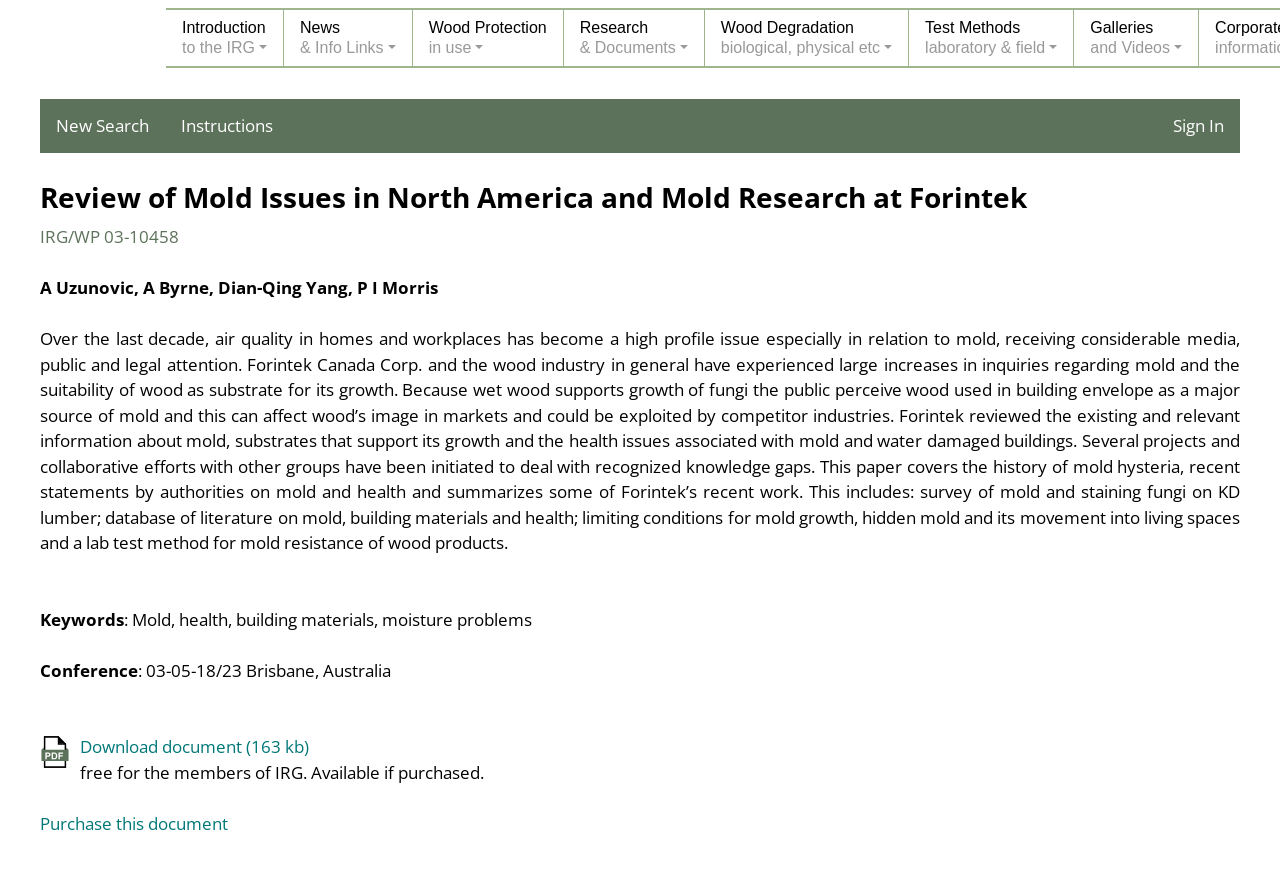How large is the downloadable document?
Answer with a single word or phrase, using the screenshot for reference.

163 kb